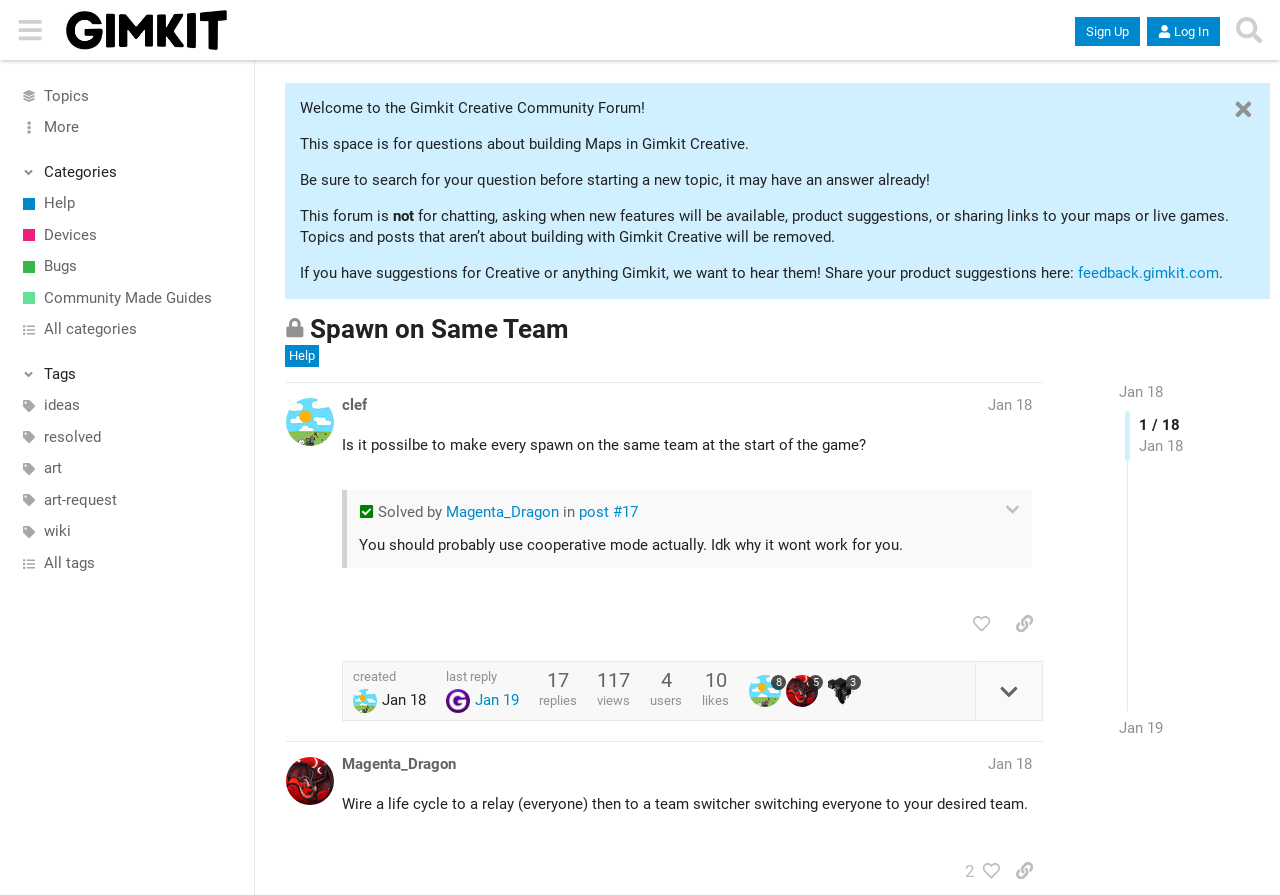Specify the bounding box coordinates of the region I need to click to perform the following instruction: "Expand the topic details". The coordinates must be four float numbers in the range of 0 to 1, i.e., [left, top, right, bottom].

[0.762, 0.74, 0.814, 0.805]